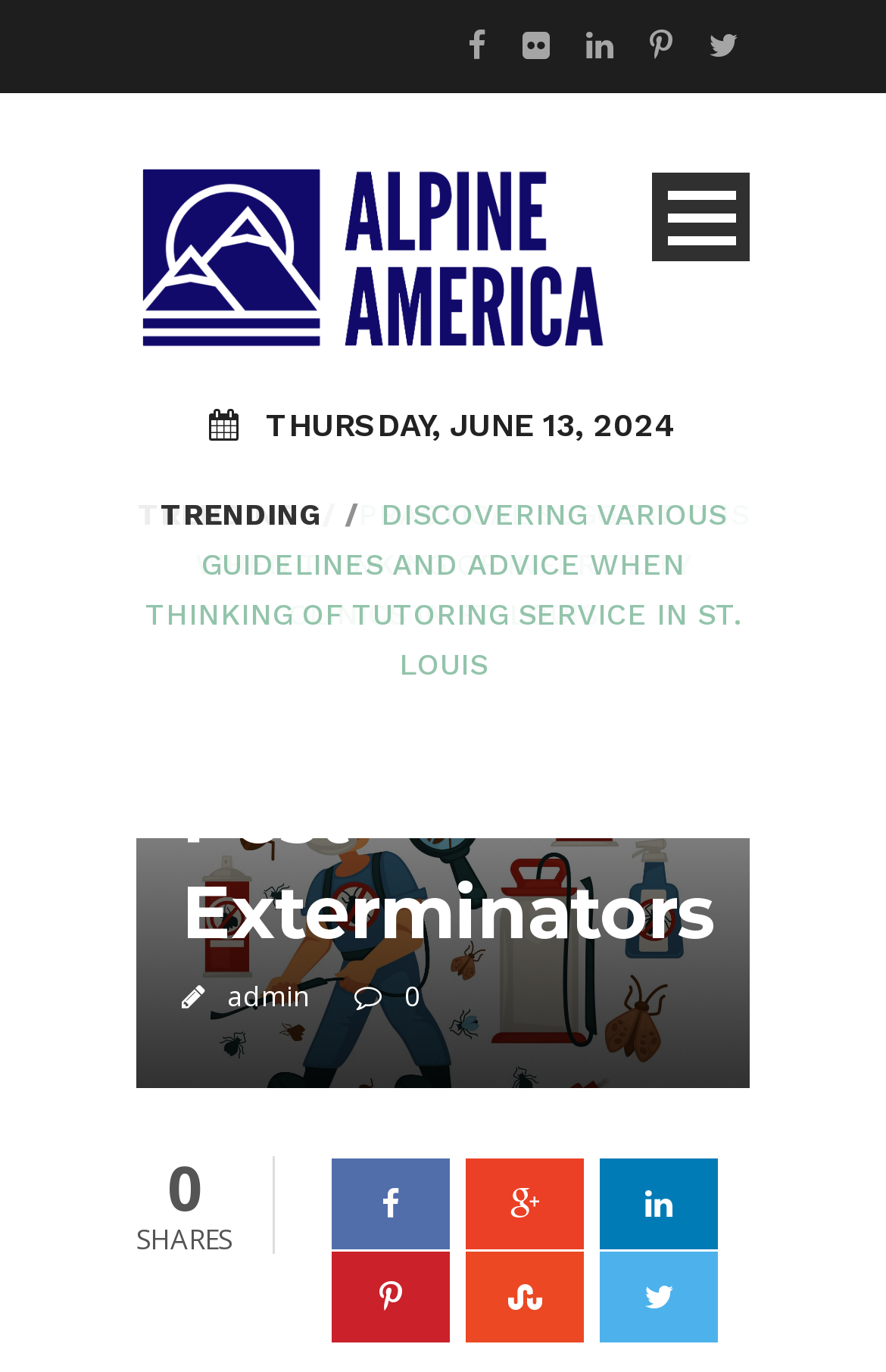Kindly determine the bounding box coordinates for the clickable area to achieve the given instruction: "Go to the home page".

[0.154, 0.292, 0.846, 0.374]